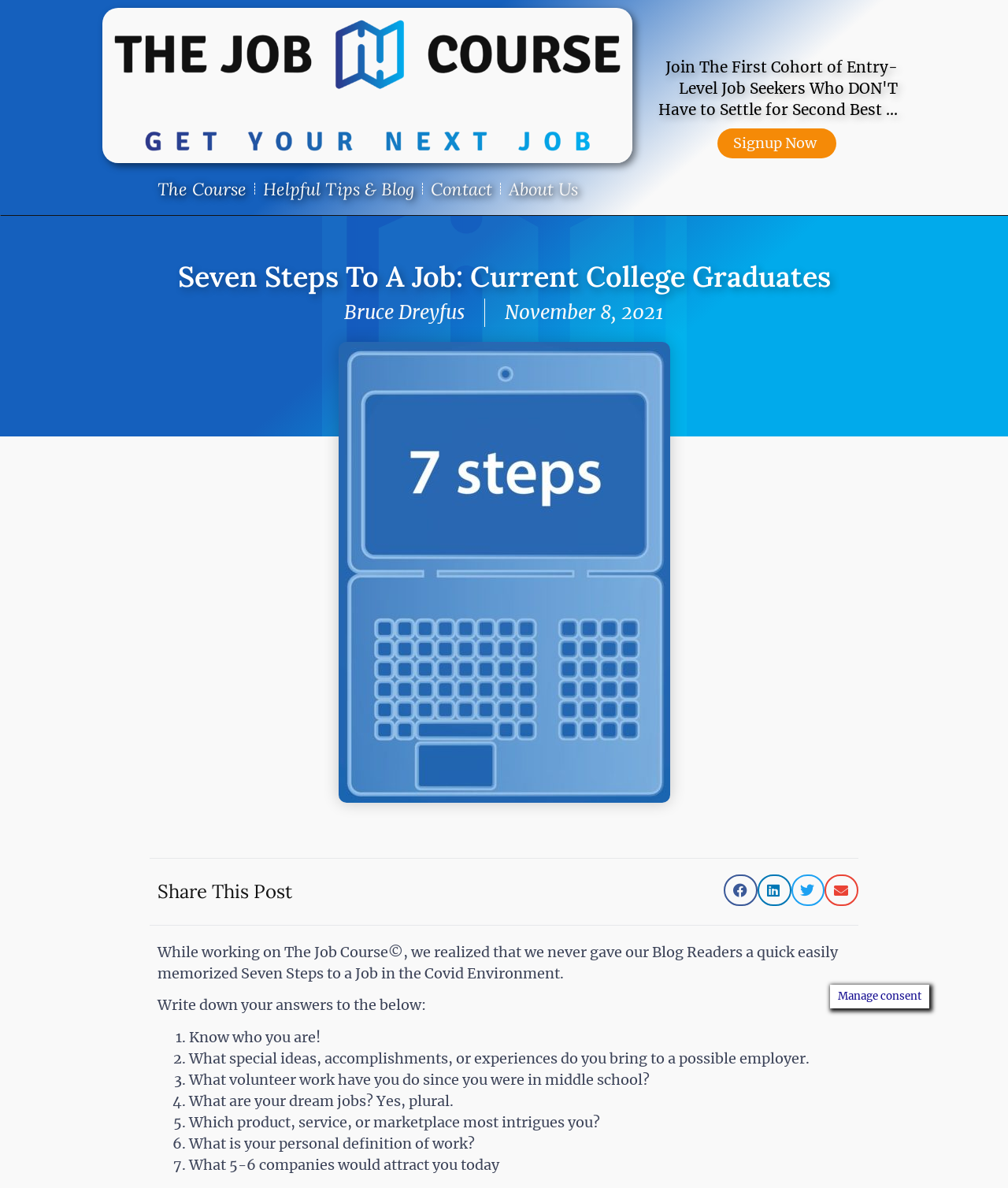Highlight the bounding box coordinates of the element you need to click to perform the following instruction: "Click on The Job Course link."

[0.102, 0.007, 0.628, 0.137]